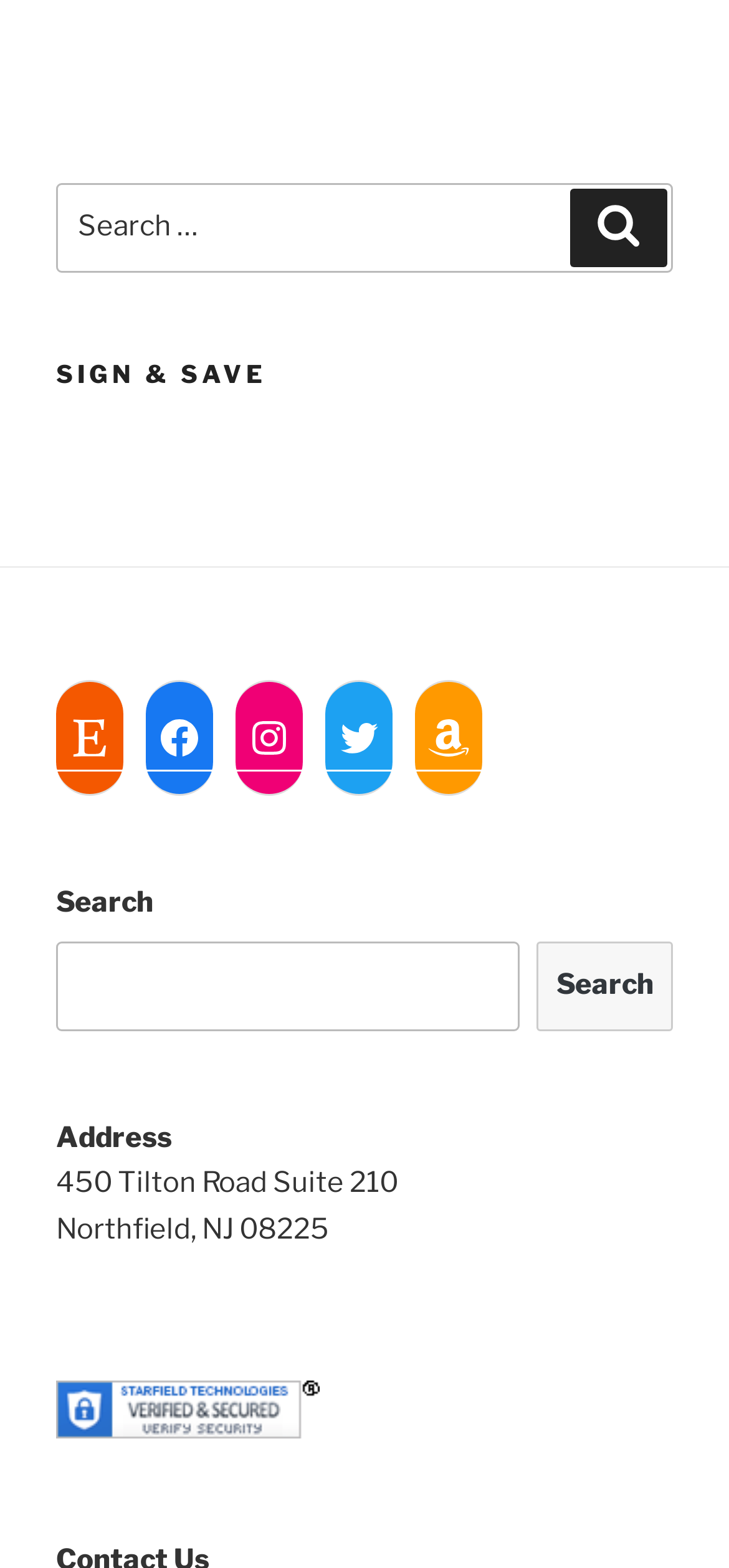Please identify the bounding box coordinates of the area that needs to be clicked to fulfill the following instruction: "Click the SSL site seal."

[0.077, 0.88, 0.438, 0.917]